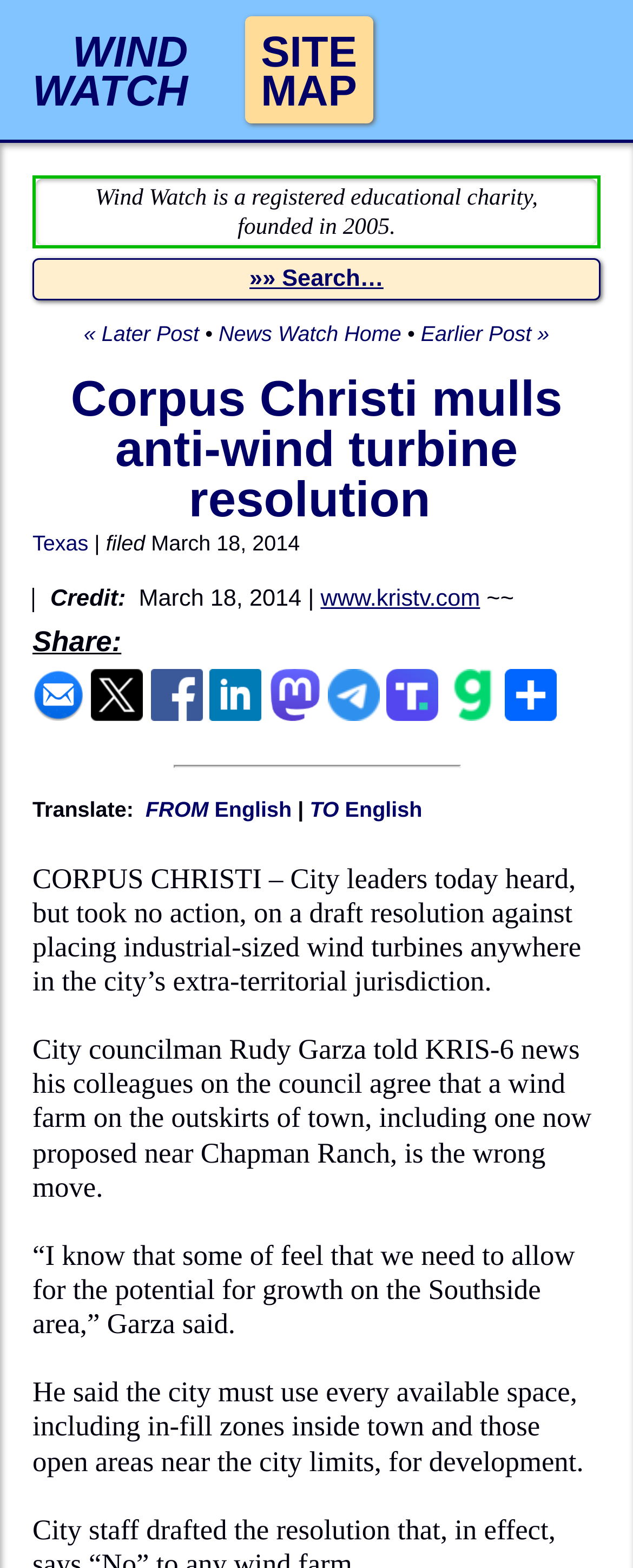What is the main topic of the article?
Based on the image, give a concise answer in the form of a single word or short phrase.

Wind turbines